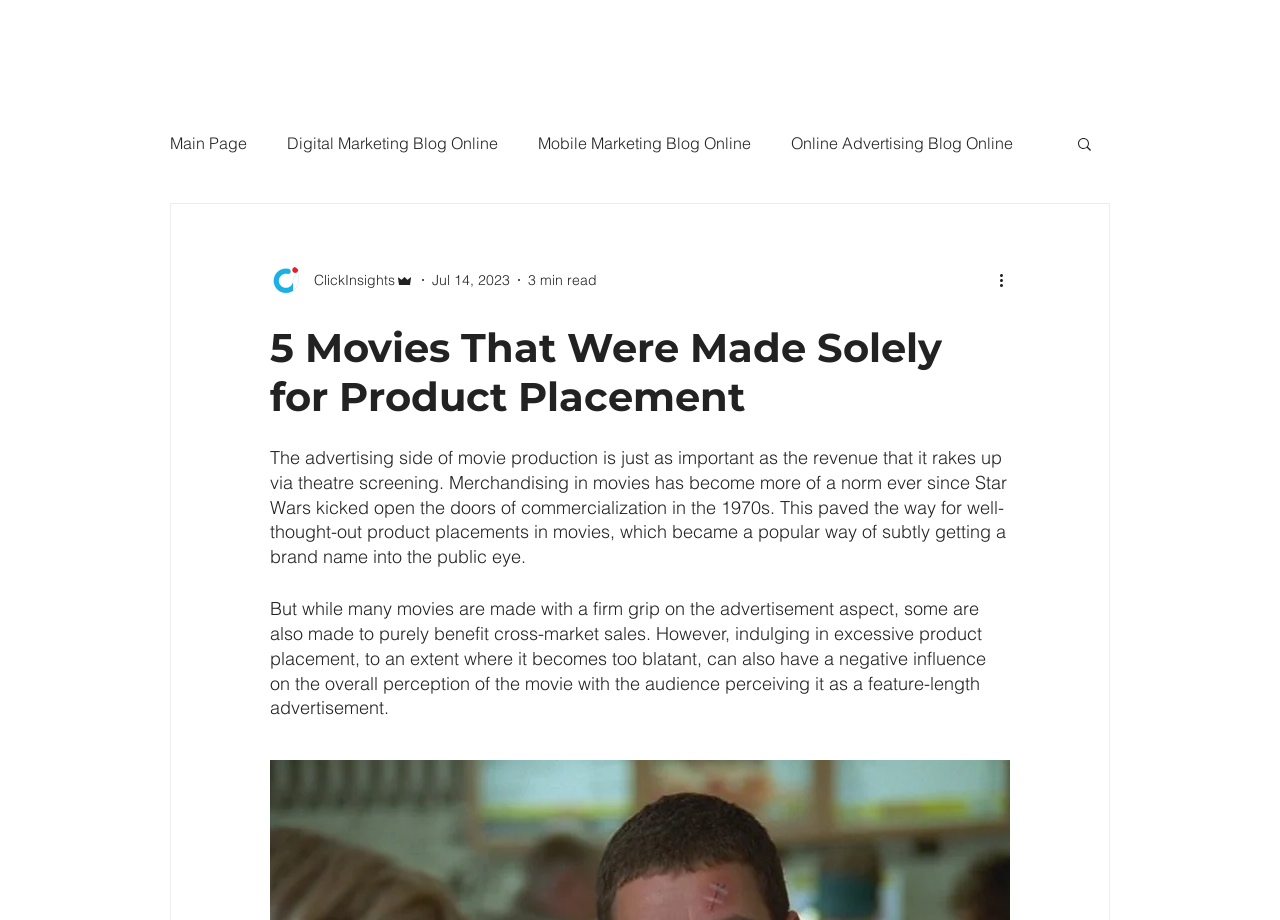Please determine the heading text of this webpage.

5 Movies That Were Made Solely for Product Placement